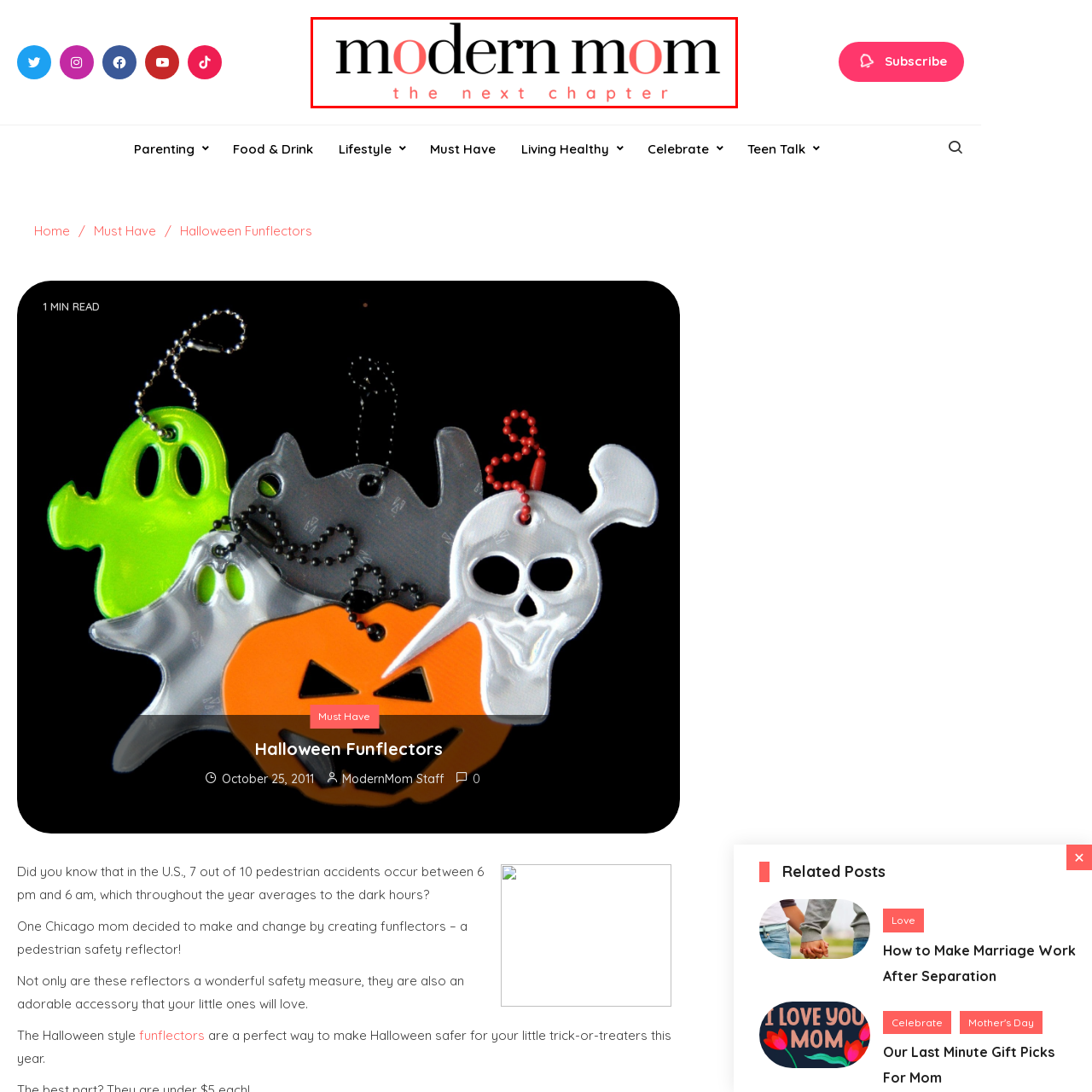What is the focus of the 'Modern Mom' community?
Look closely at the image marked with a red bounding box and answer the question with as much detail as possible, drawing from the image.

The caption describes the 'Modern Mom' platform as providing resources and support for various aspects of parenting, and the visual identity captures the essence of a modern motherhood narrative, inviting users to engage with a community focused on parenting and lifestyle tips.